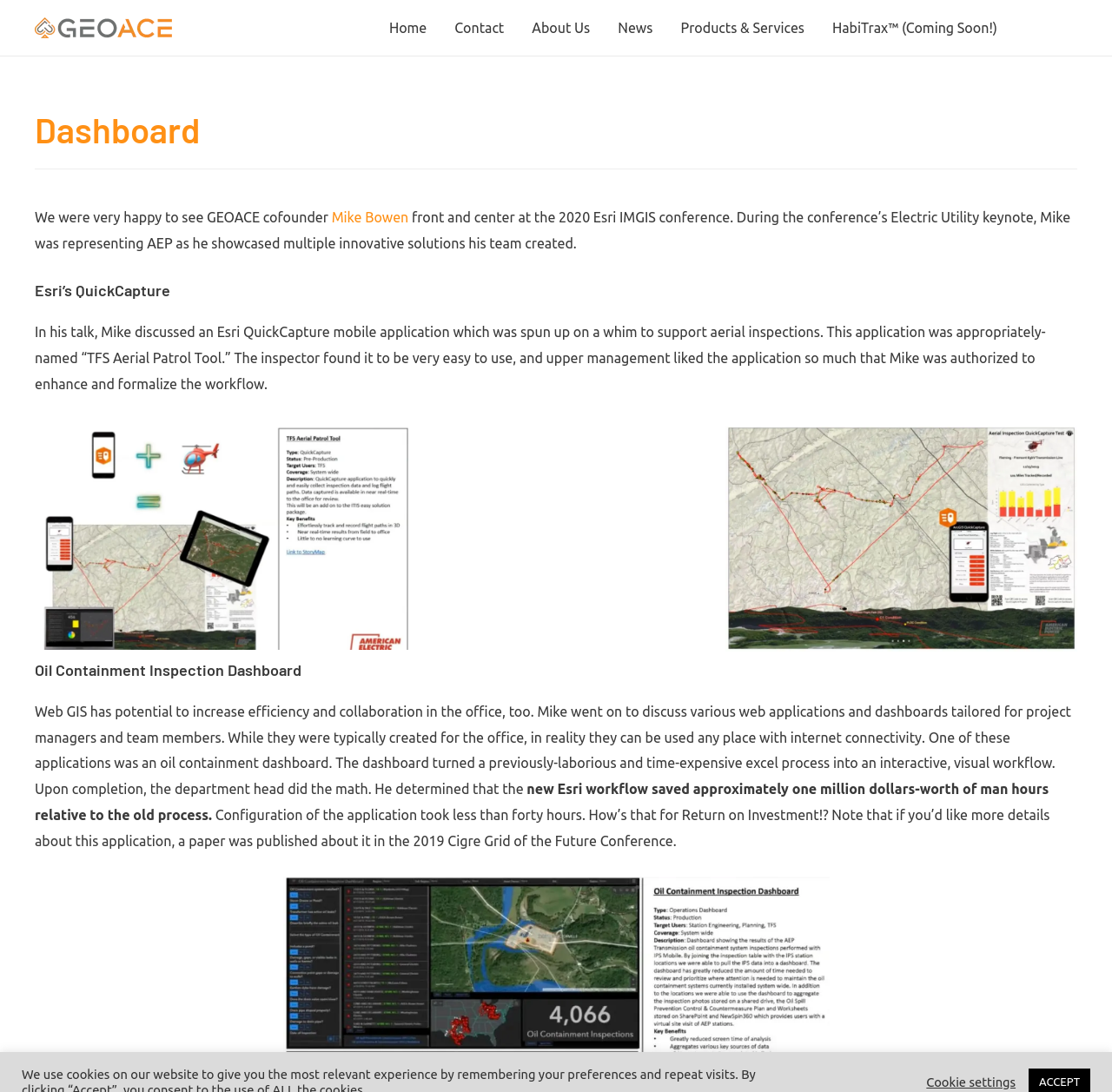Show the bounding box coordinates for the HTML element described as: "Cookie settings".

[0.833, 0.984, 0.913, 0.998]